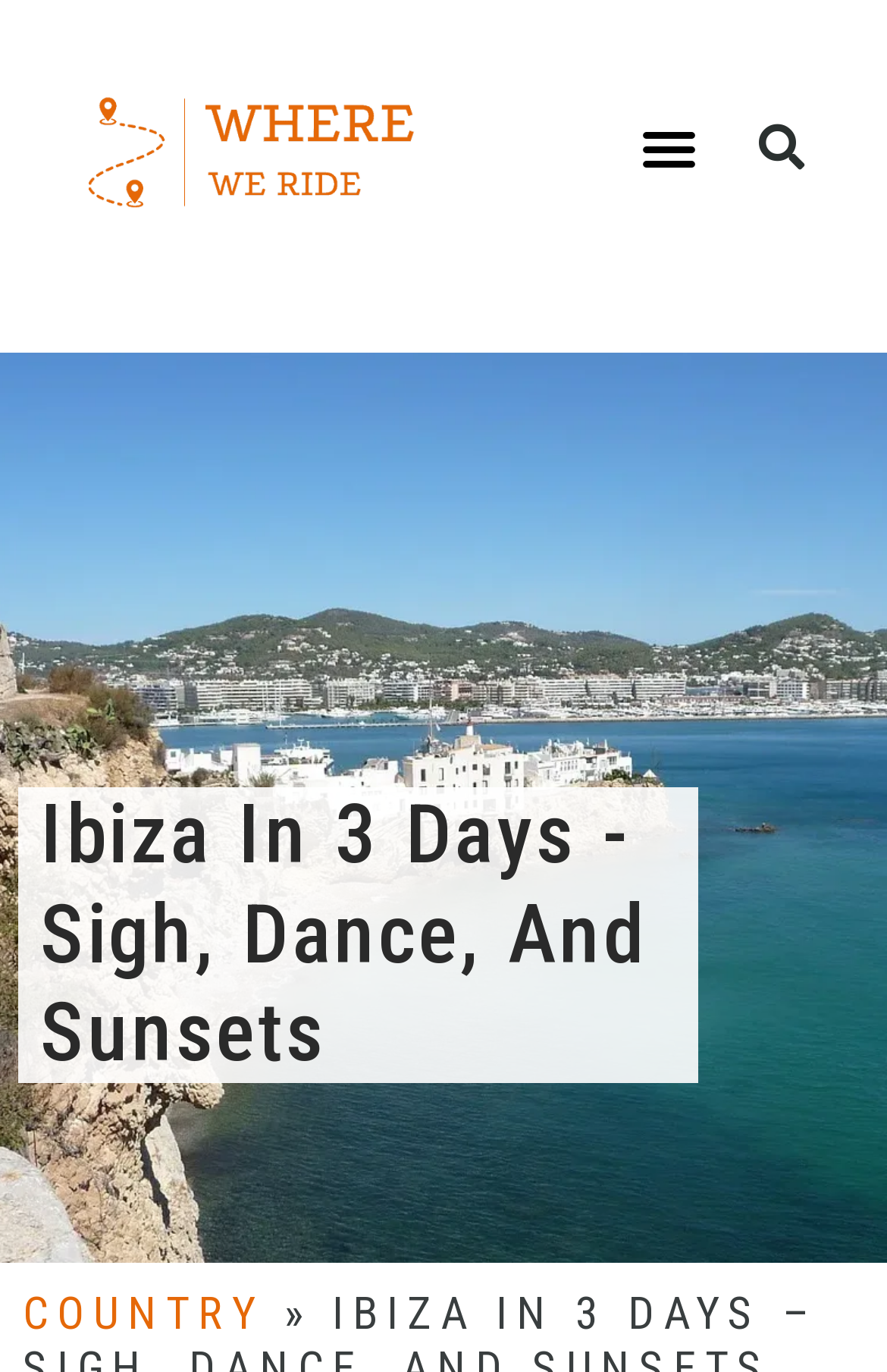What is the function of the '»' symbol?
Using the image as a reference, give an elaborate response to the question.

The '»' symbol is located next to the 'COUNTRY' link, and it is likely used as a navigation symbol to indicate that the link leads to a subcategory or a more specific page.